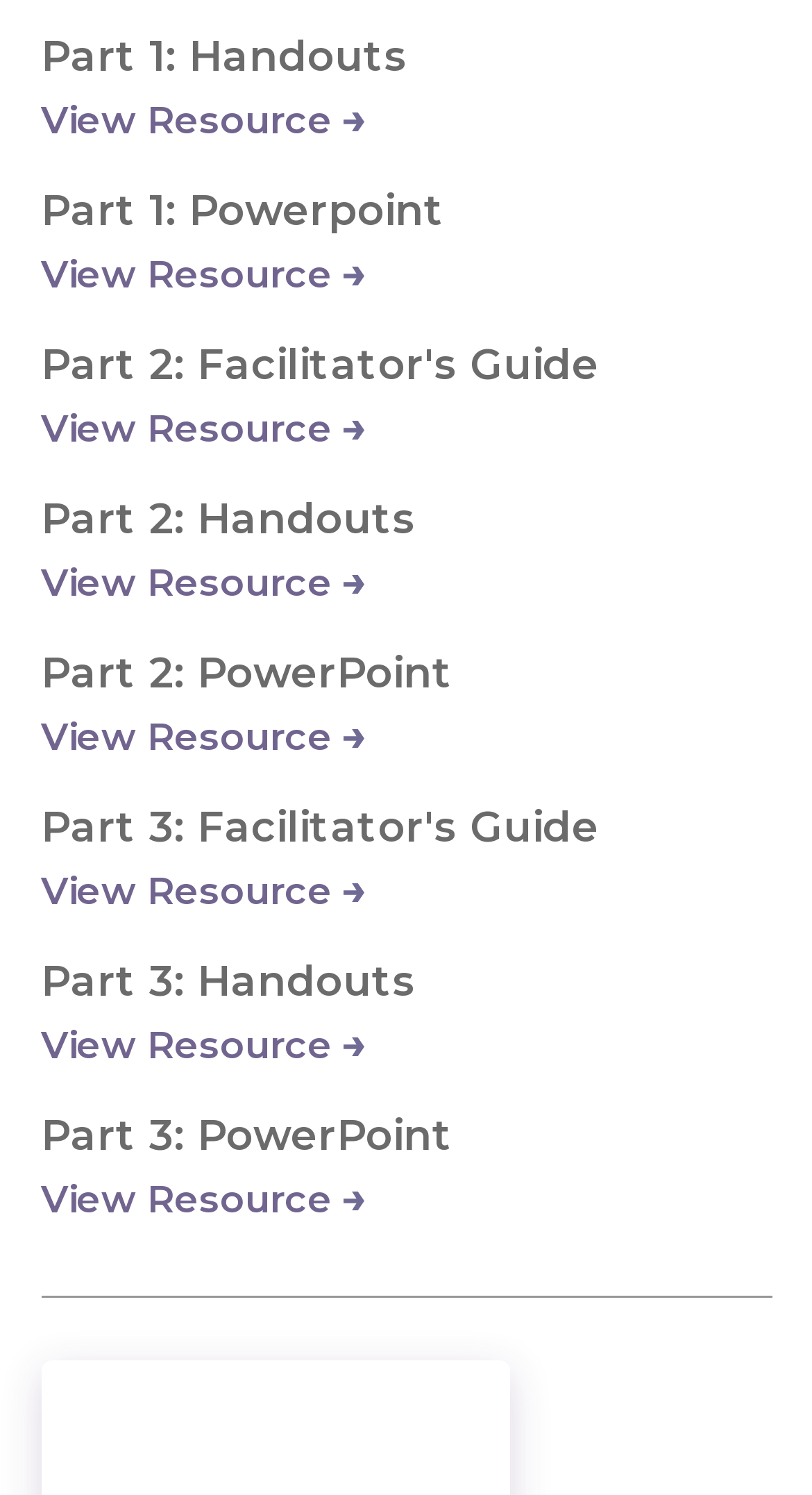Pinpoint the bounding box coordinates for the area that should be clicked to perform the following instruction: "View Part 2 facilitator's guide".

[0.05, 0.272, 0.447, 0.302]